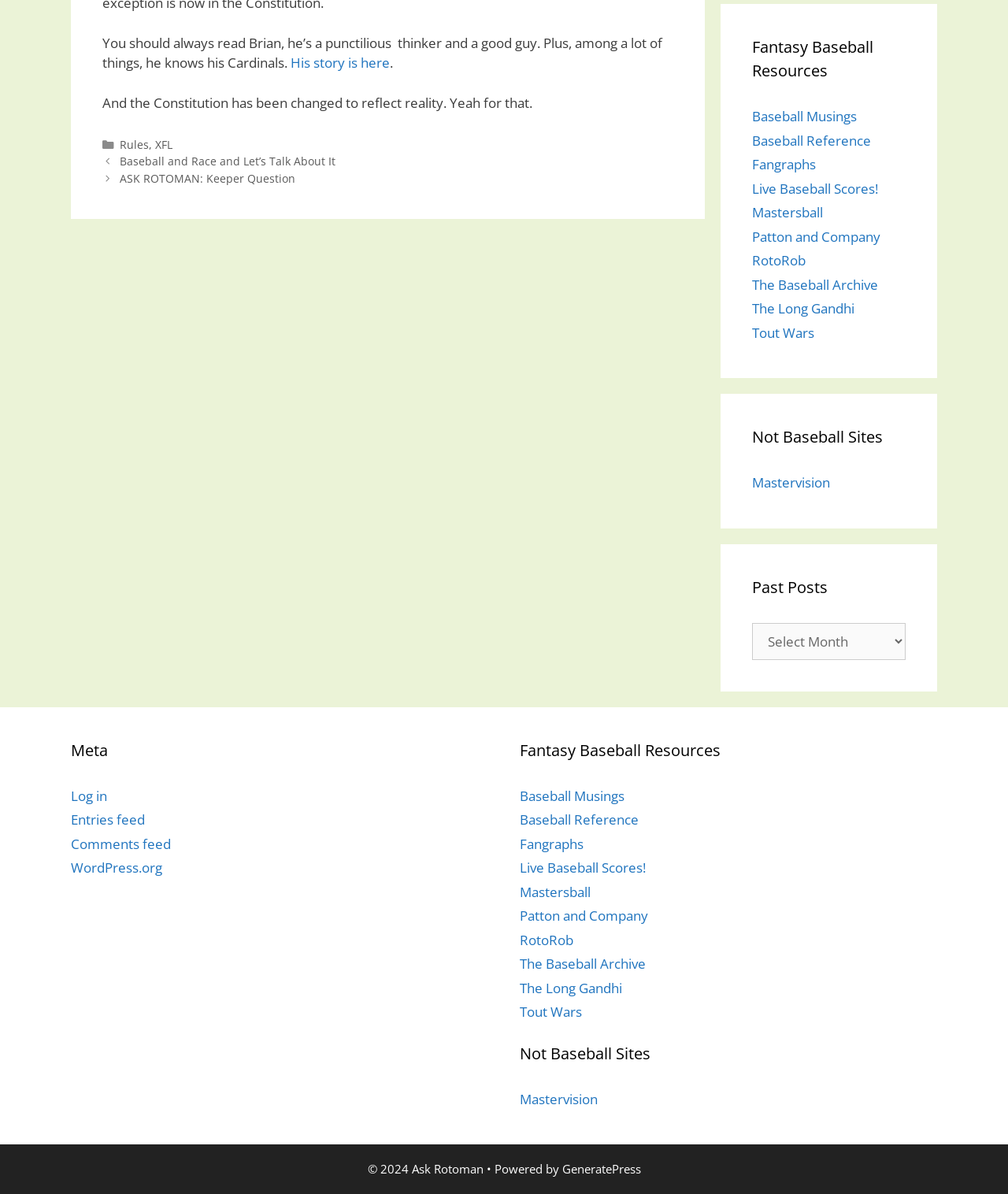Locate the bounding box coordinates of the area to click to fulfill this instruction: "Check 'Past Posts'". The bounding box should be presented as four float numbers between 0 and 1, in the order [left, top, right, bottom].

[0.746, 0.522, 0.898, 0.553]